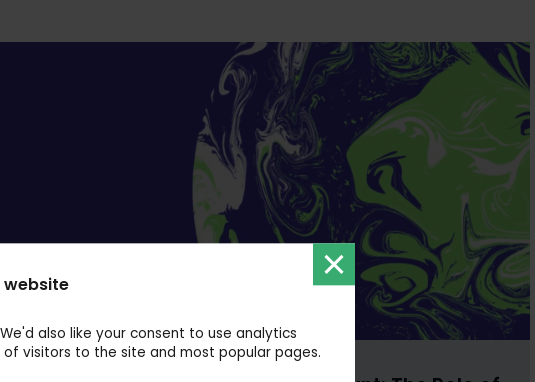Convey a rich and detailed description of the image.

The image features an artistic representation of the Earth, characterized by a swirling blend of dark blue and vibrant green tones. This visual symbolizes the interconnectedness of global environmental issues, emphasizing themes of sustainability and climate action. Positioned prominently on the webpage, it is associated with the event "COP26 Panel: Making Ambition Count: The Role of Climate Councils," highlighting the significance of climate councils in advancing environmental goals. The event is scheduled for November 13, 2021, underscoring the urgency and importance of discussions surrounding climate initiatives.